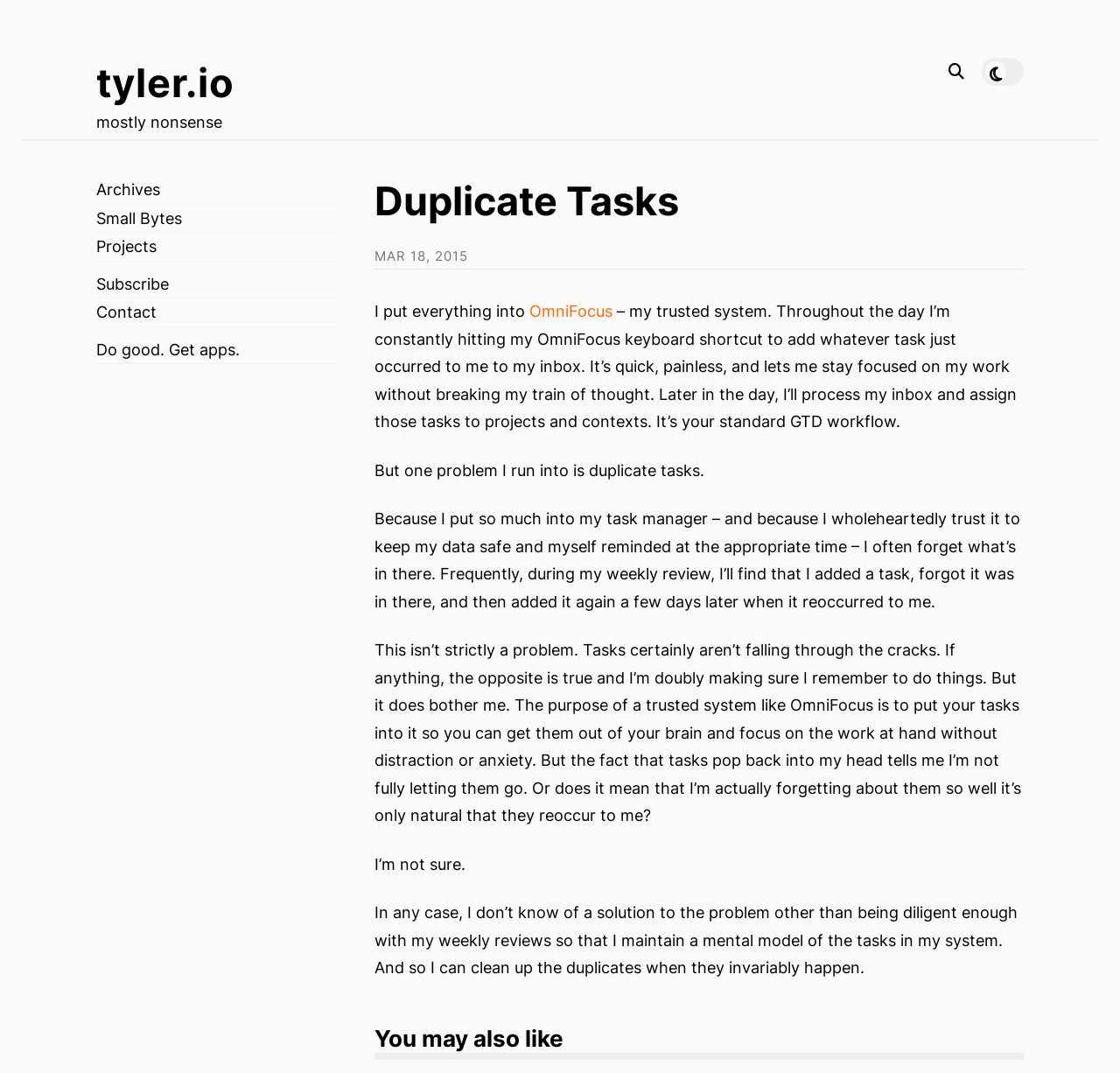From the given element description: "OmniFocus", find the bounding box for the UI element. Provide the coordinates as four float numbers between 0 and 1, in the order [left, top, right, bottom].

[0.473, 0.281, 0.547, 0.299]